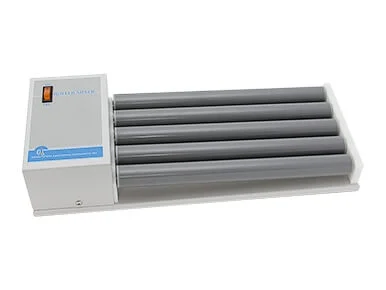How many rollers are present in the device? Refer to the image and provide a one-word or short phrase answer.

Five